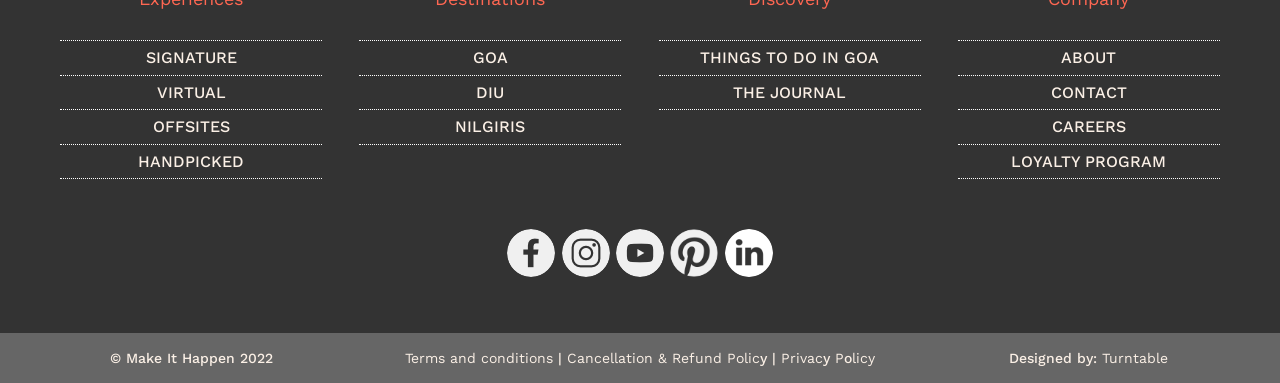Determine the bounding box coordinates of the element that should be clicked to execute the following command: "Check Designed by Turntable".

[0.861, 0.915, 0.913, 0.957]